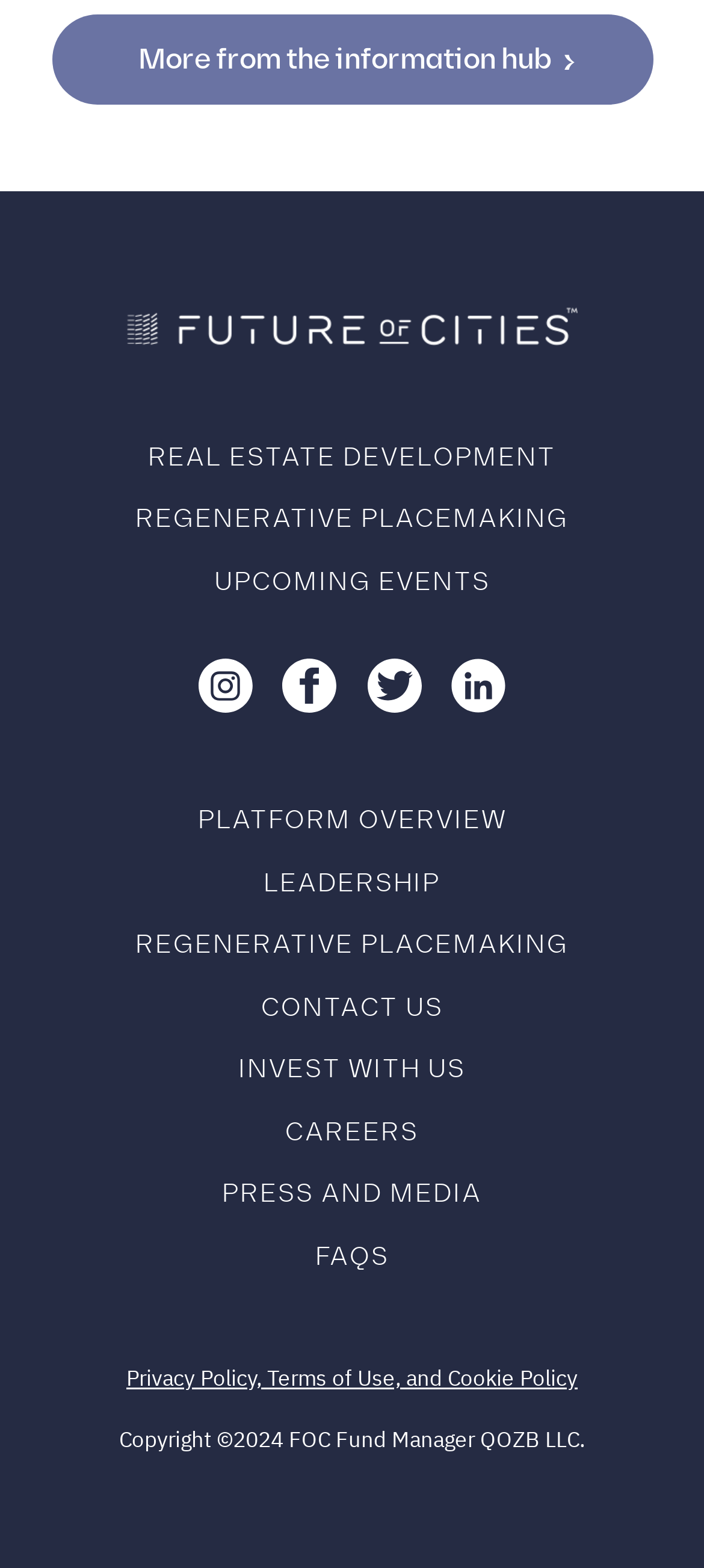Carefully examine the image and provide an in-depth answer to the question: What is the logo of the website?

The logo of the website is 'Future of Cities Logo' which is an image element located at the top of the webpage with a bounding box coordinate of [0.179, 0.195, 0.821, 0.22].